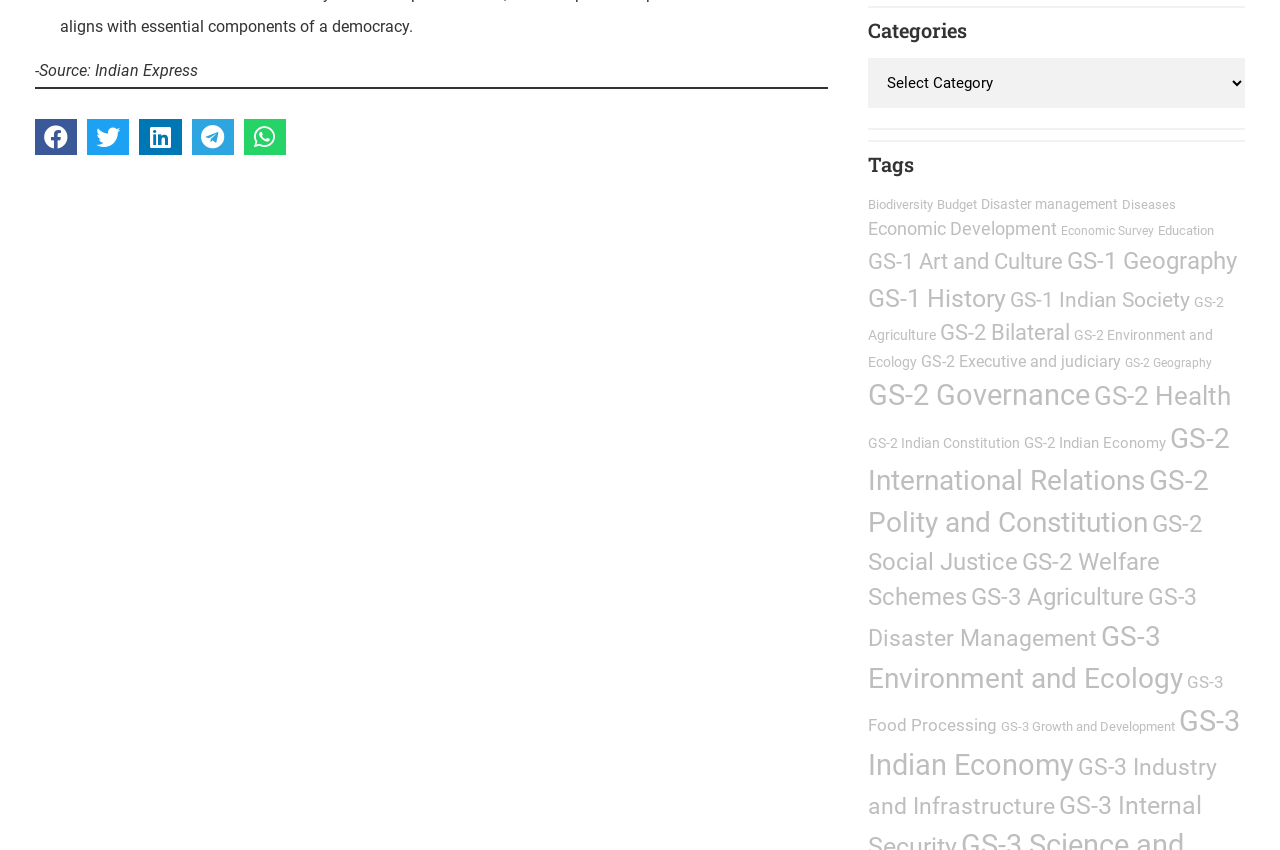Could you locate the bounding box coordinates for the section that should be clicked to accomplish this task: "Share on facebook".

[0.027, 0.14, 0.06, 0.183]